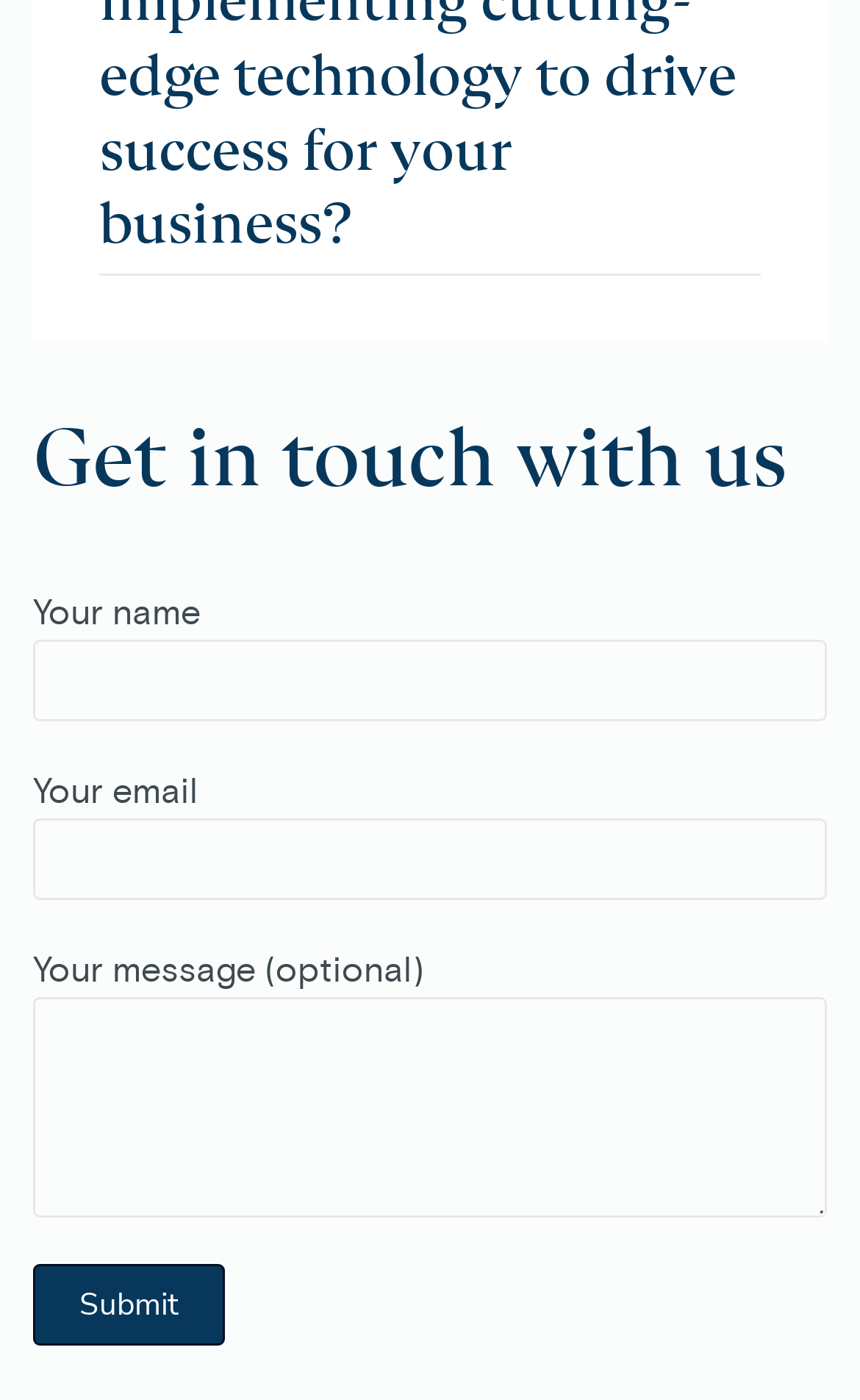Please give a concise answer to this question using a single word or phrase: 
Is the message field in the form optional?

Yes